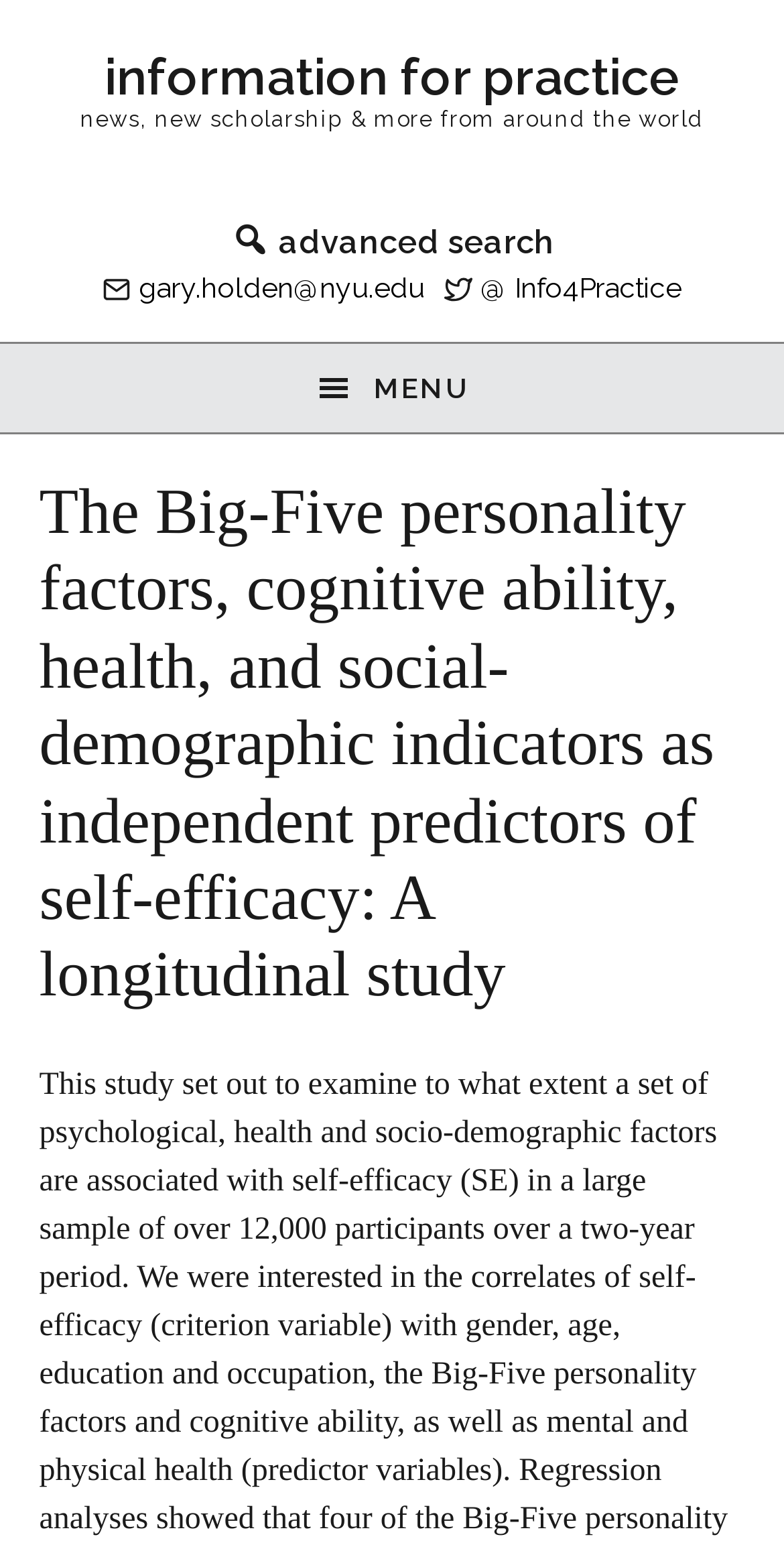Please respond in a single word or phrase: 
Is the 'MENU' button pressed?

no